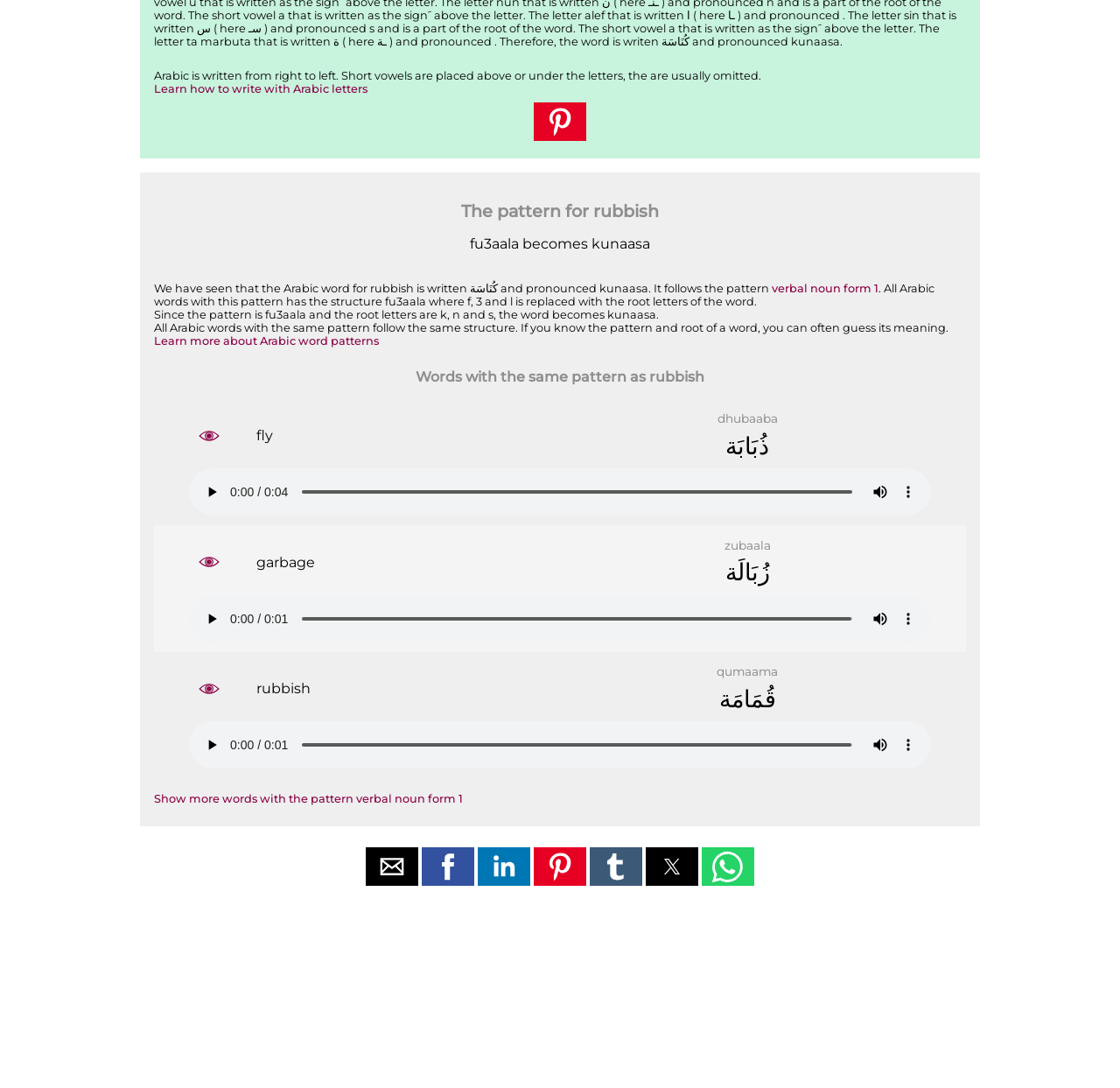Please specify the bounding box coordinates of the clickable region necessary for completing the following instruction: "Learn more about Arabic word patterns". The coordinates must consist of four float numbers between 0 and 1, i.e., [left, top, right, bottom].

[0.138, 0.307, 0.338, 0.319]